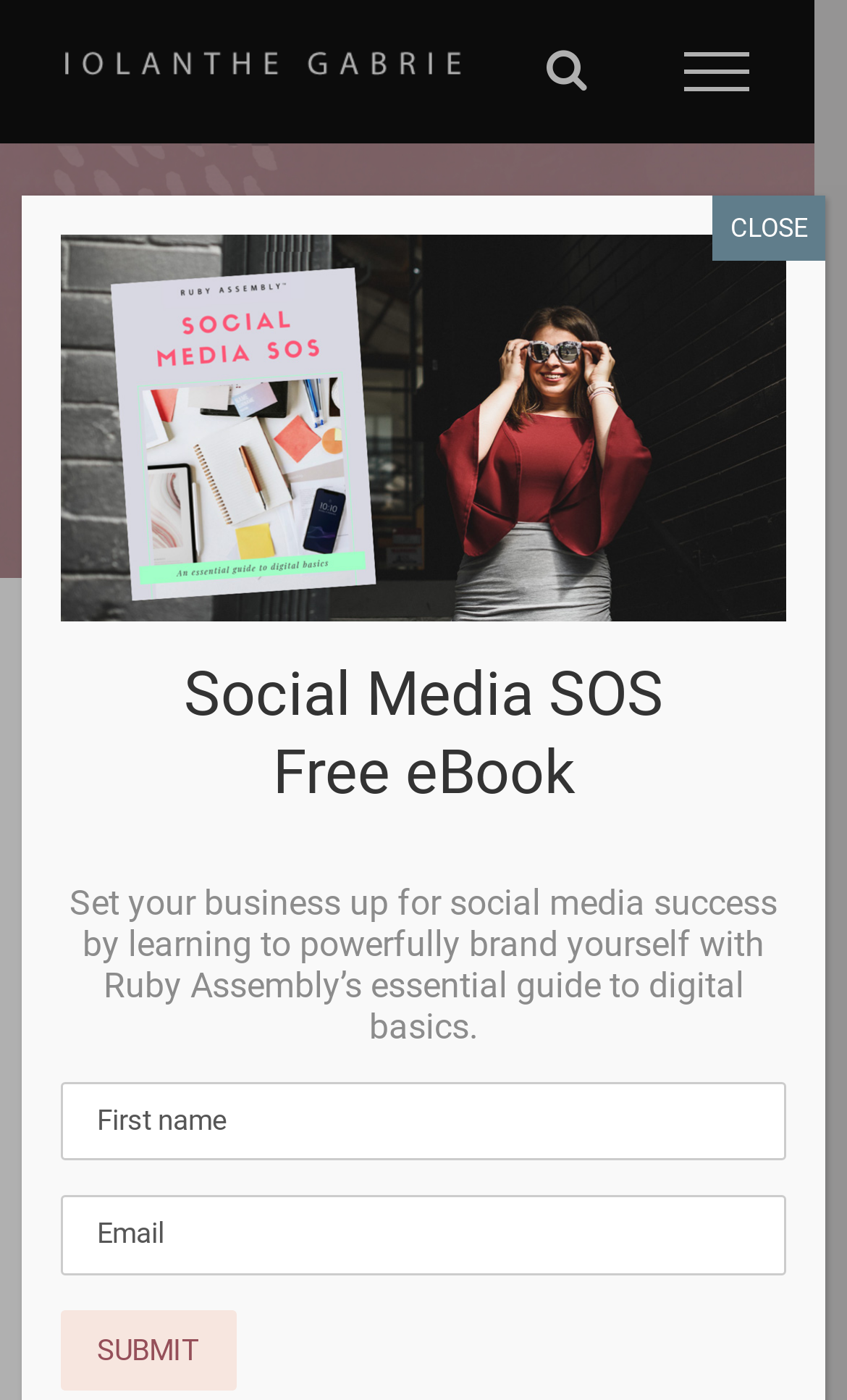Identify the bounding box coordinates for the UI element described by the following text: "aria-label="Toggle Search"". Provide the coordinates as four float numbers between 0 and 1, in the format [left, top, right, bottom].

[0.645, 0.034, 0.694, 0.065]